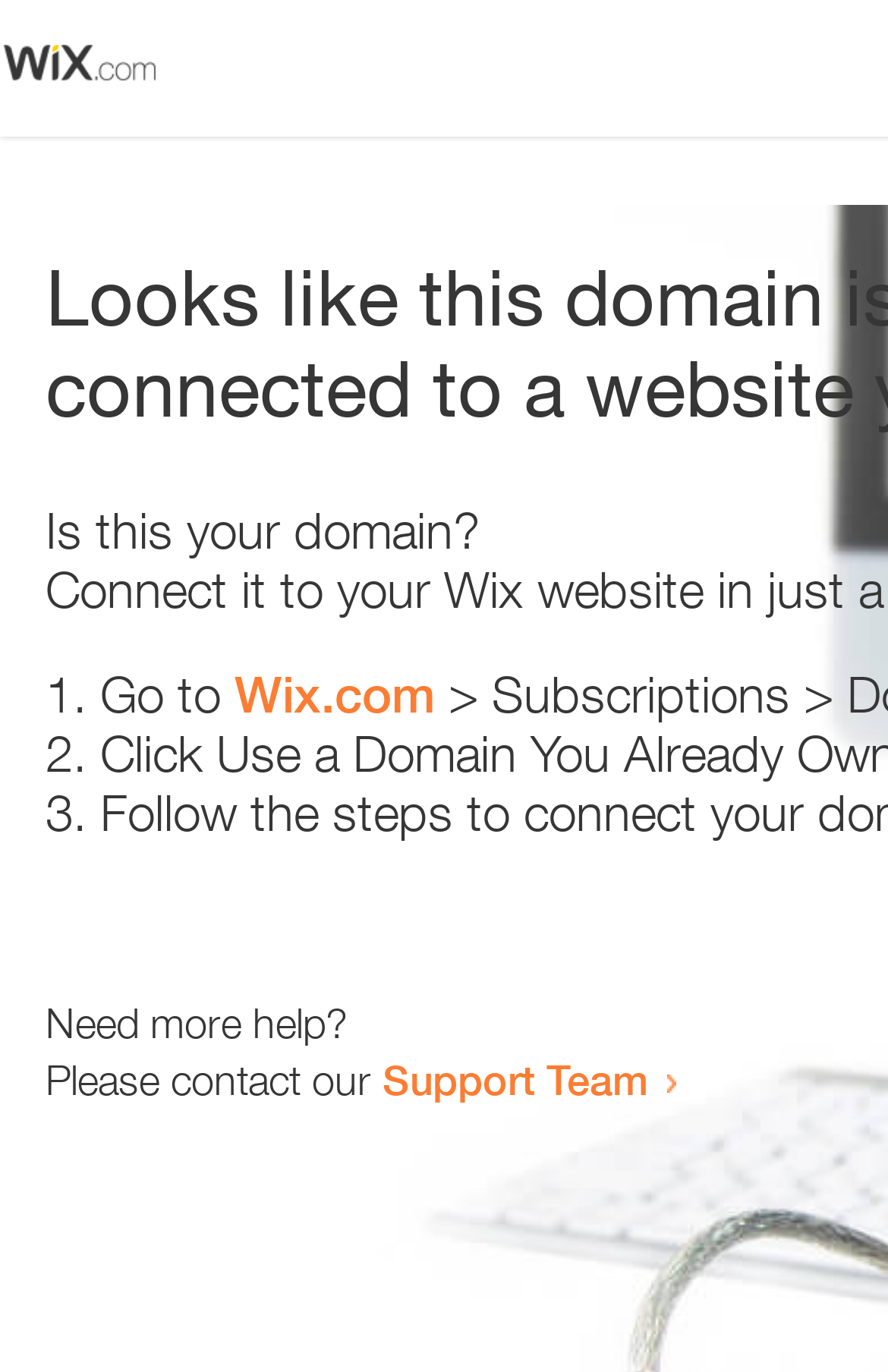What is the question being asked at the top of the page? Based on the image, give a response in one word or a short phrase.

Is this your domain?